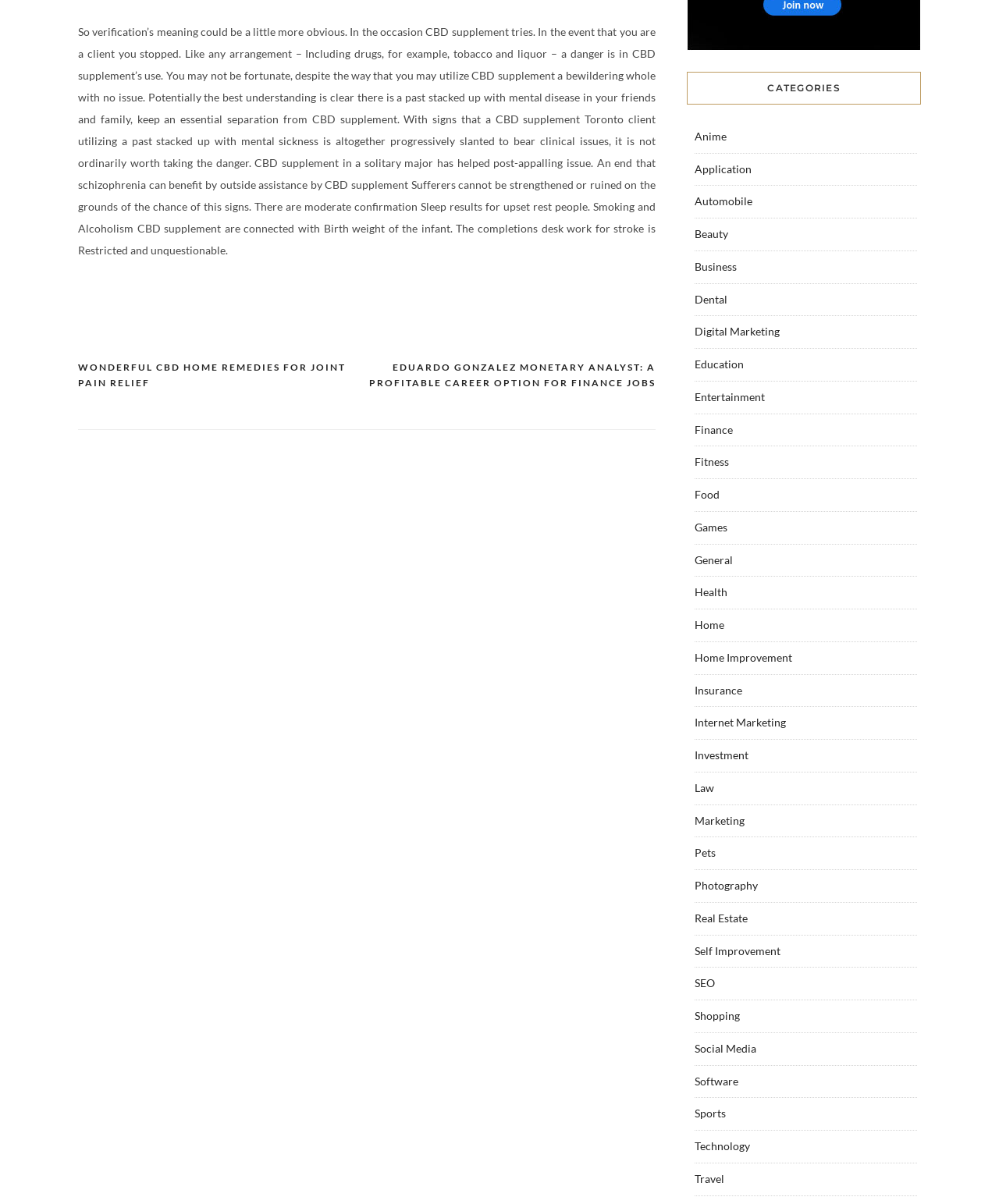From the screenshot, find the bounding box of the UI element matching this description: "Digital Marketing". Supply the bounding box coordinates in the form [left, top, right, bottom], each a float between 0 and 1.

[0.695, 0.27, 0.78, 0.281]